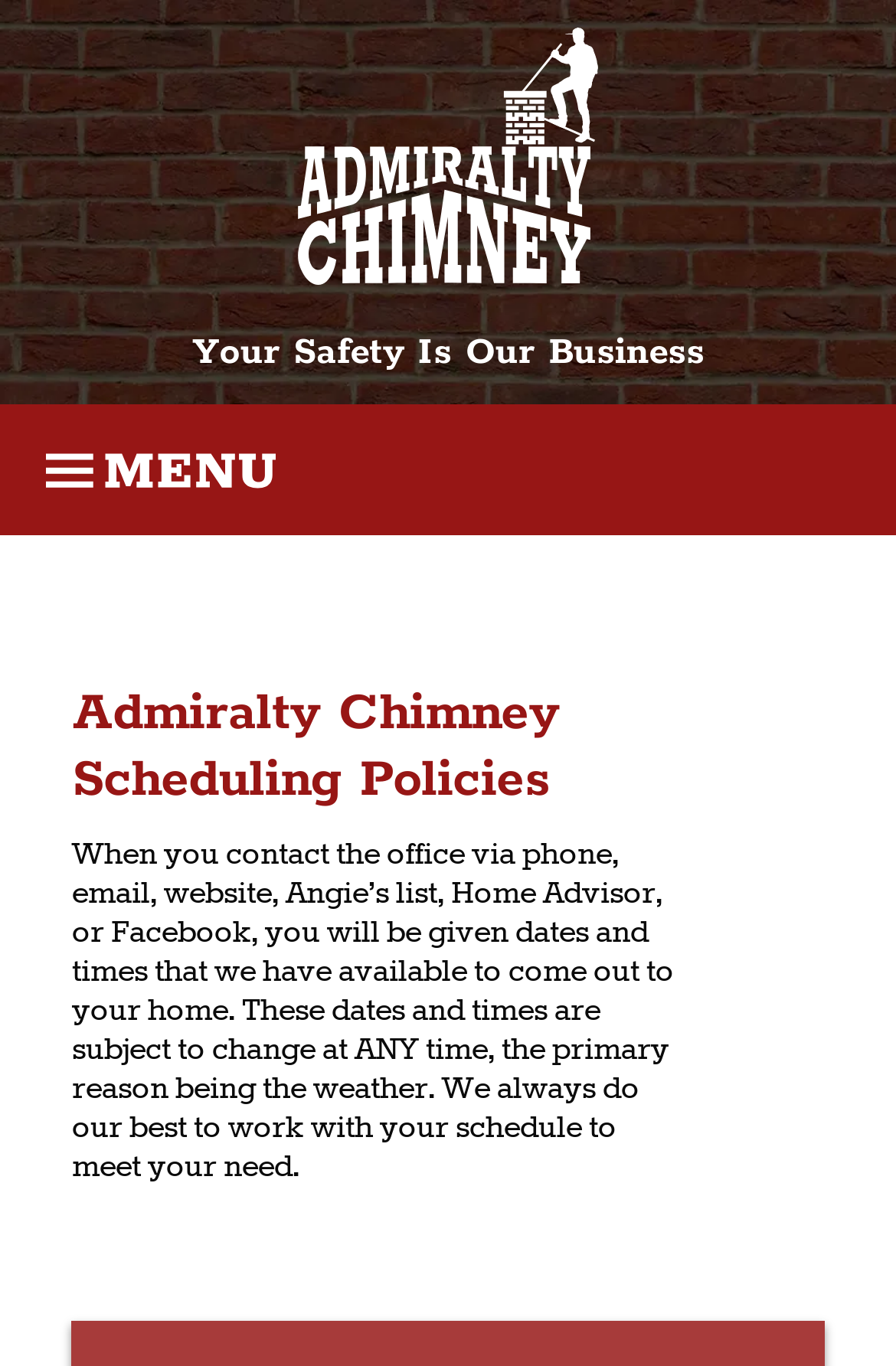Answer the question using only a single word or phrase: 
What is the purpose of the scheduling policy?

To work with customer schedule